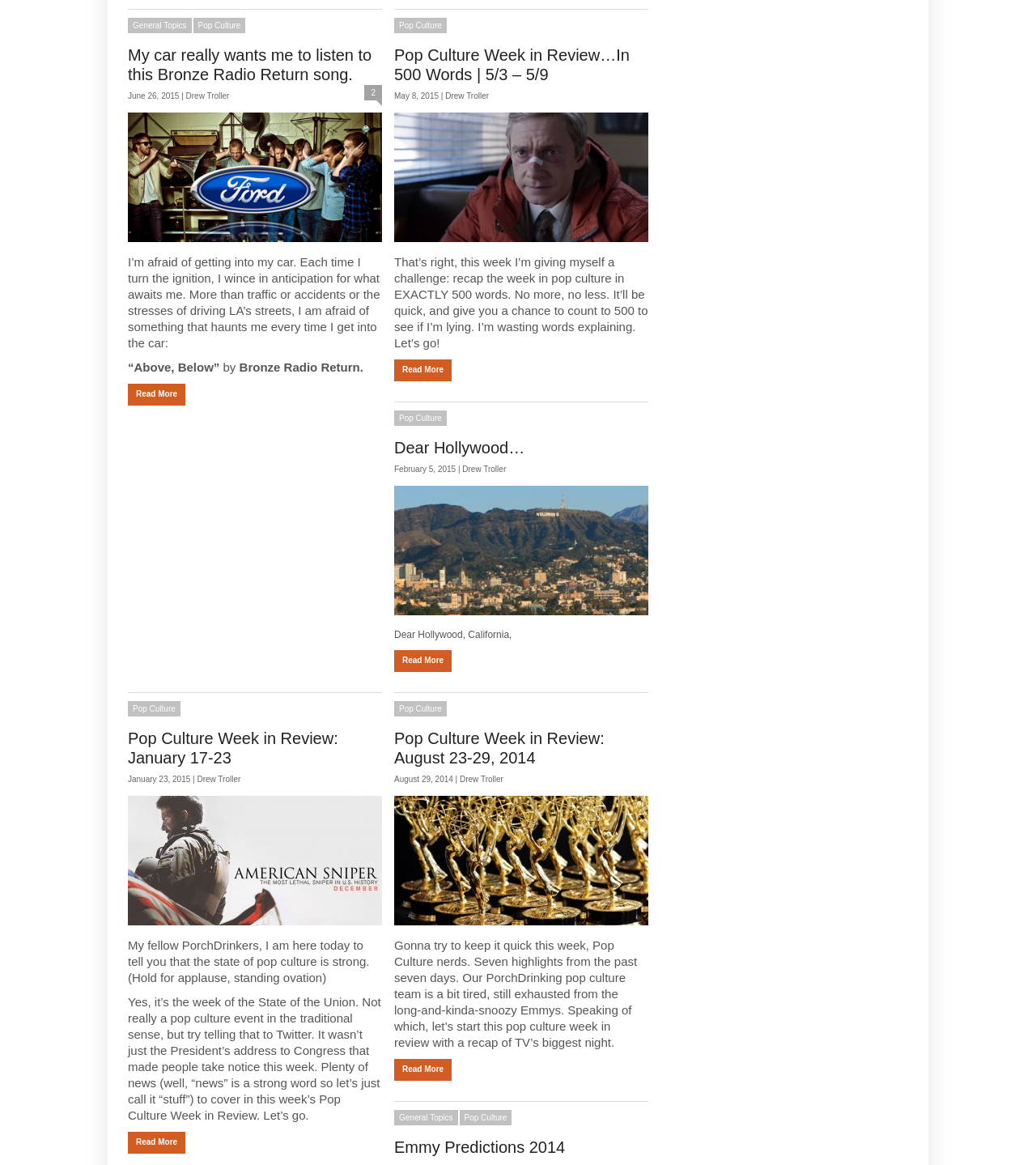What is the date of the last article?
Look at the image and respond with a one-word or short phrase answer.

January 23, 2015